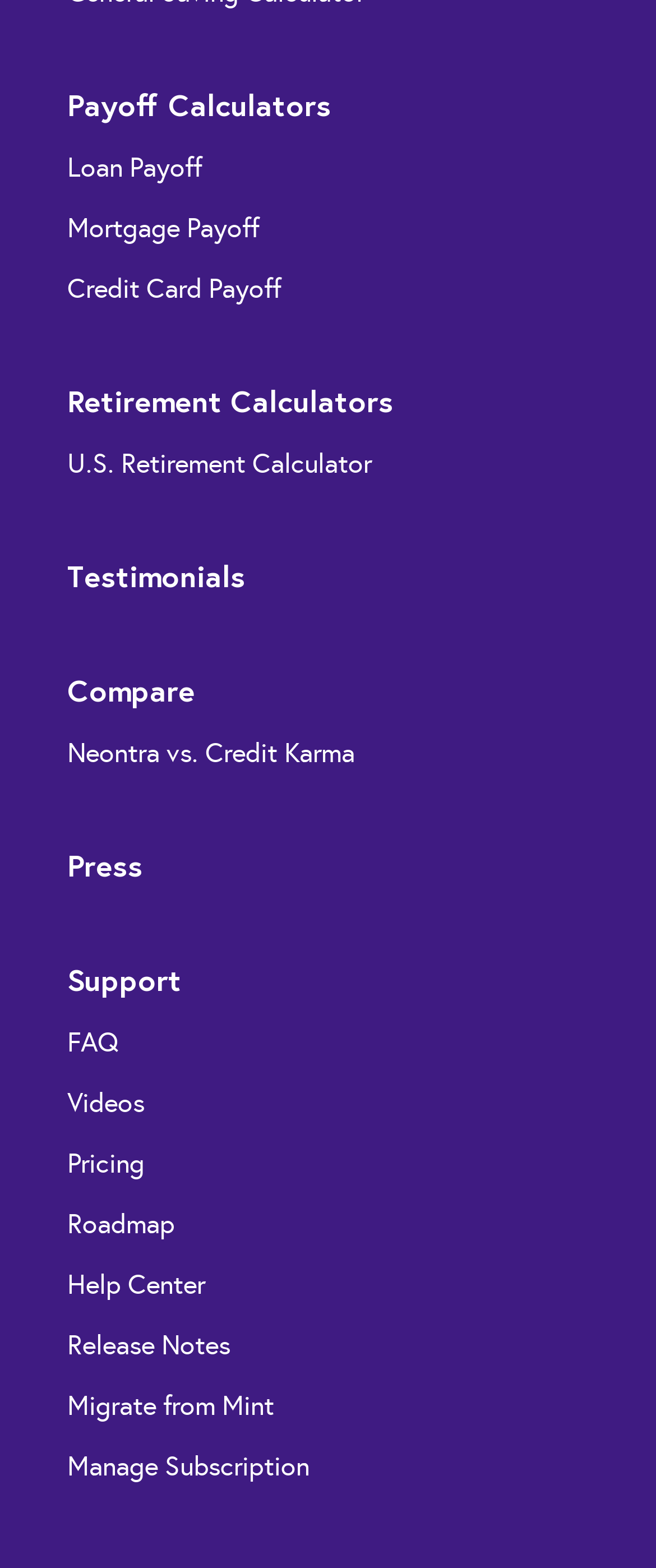Find the bounding box coordinates for the area that must be clicked to perform this action: "Read Testimonials".

[0.103, 0.352, 0.6, 0.382]